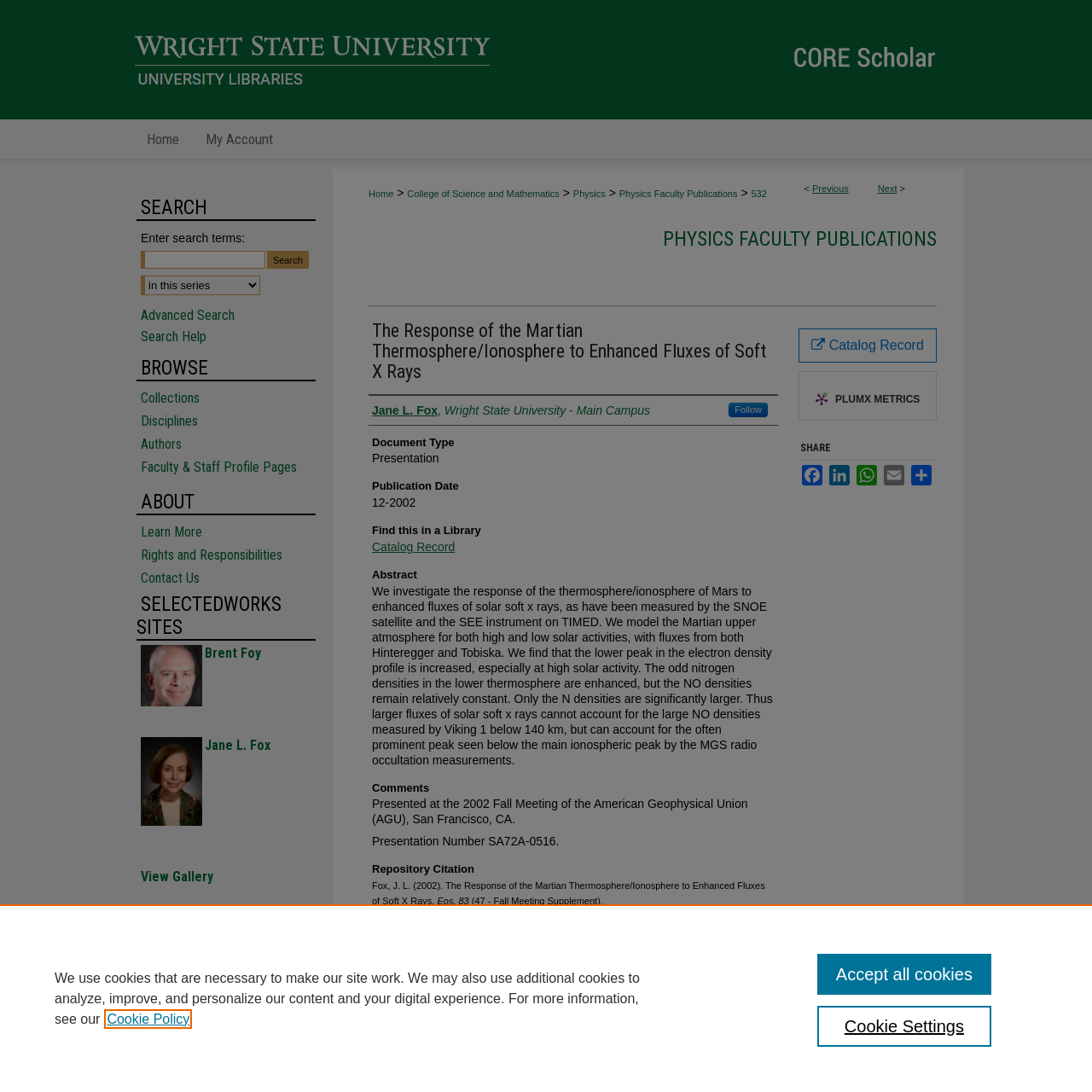Please identify the bounding box coordinates of the clickable element to fulfill the following instruction: "Share on Facebook". The coordinates should be four float numbers between 0 and 1, i.e., [left, top, right, bottom].

[0.733, 0.426, 0.755, 0.445]